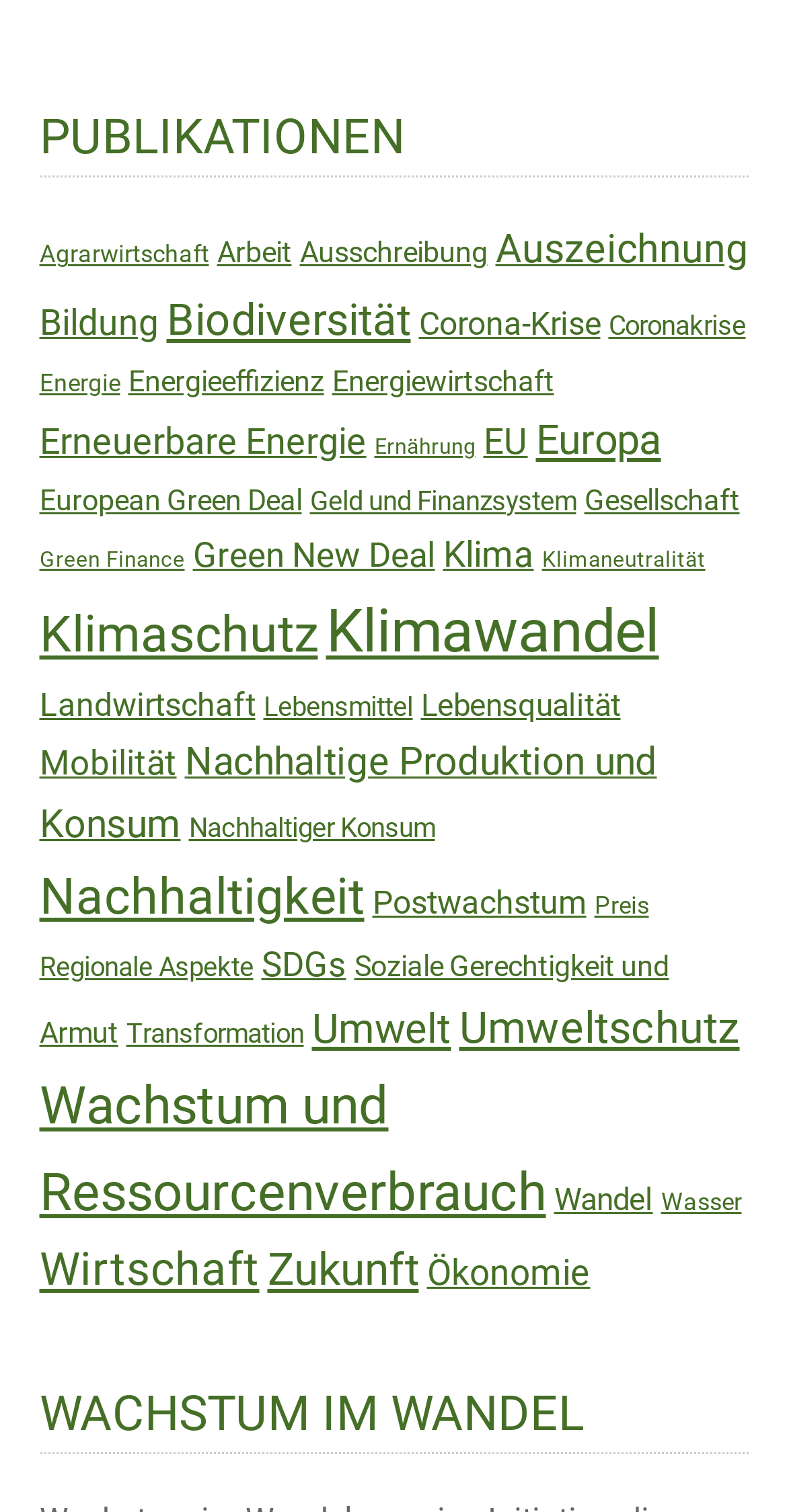Pinpoint the bounding box coordinates of the element you need to click to execute the following instruction: "Click on '365 Things to do at Lake Powell'". The bounding box should be represented by four float numbers between 0 and 1, in the format [left, top, right, bottom].

None